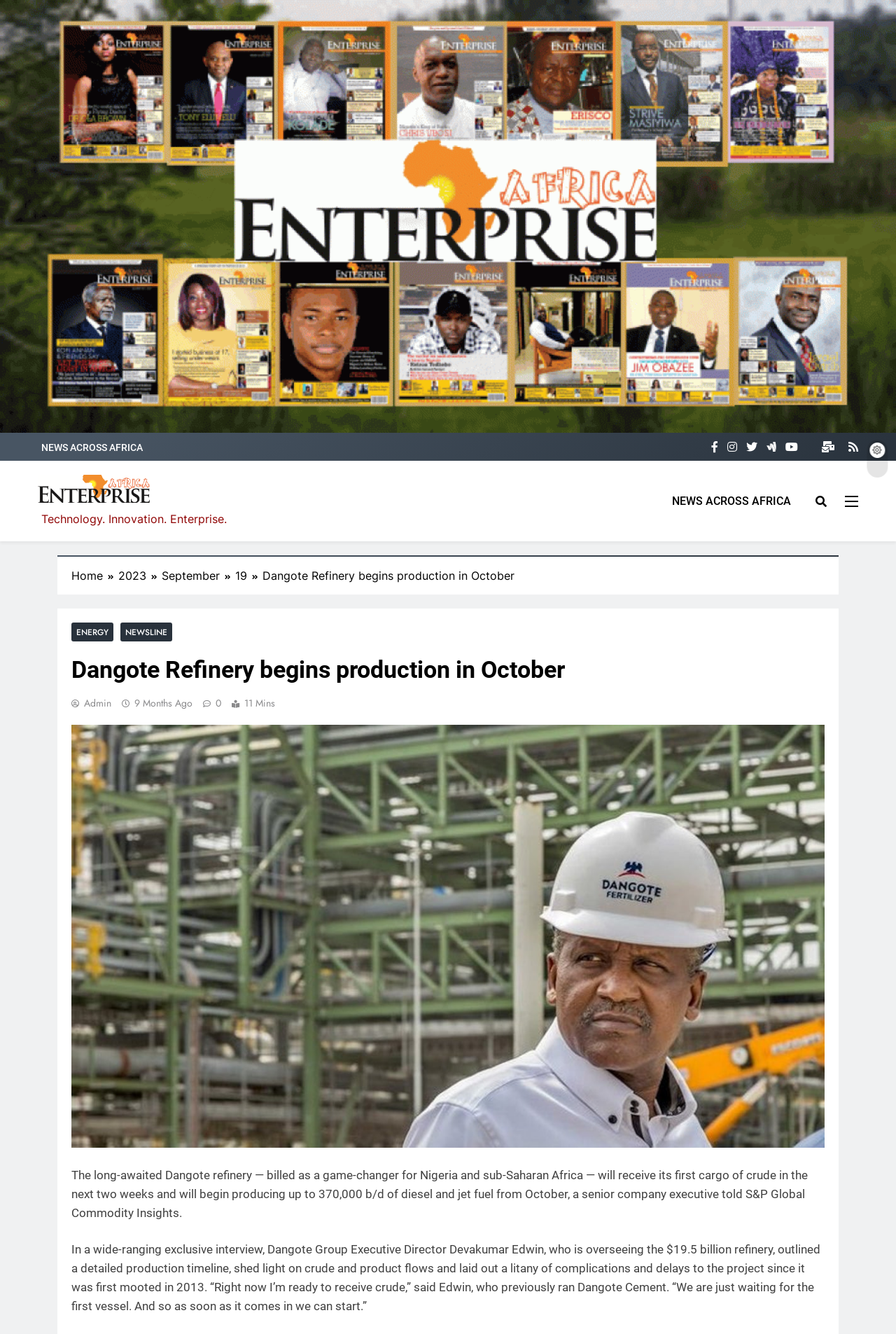Find and specify the bounding box coordinates that correspond to the clickable region for the instruction: "View random news".

[0.935, 0.329, 0.958, 0.341]